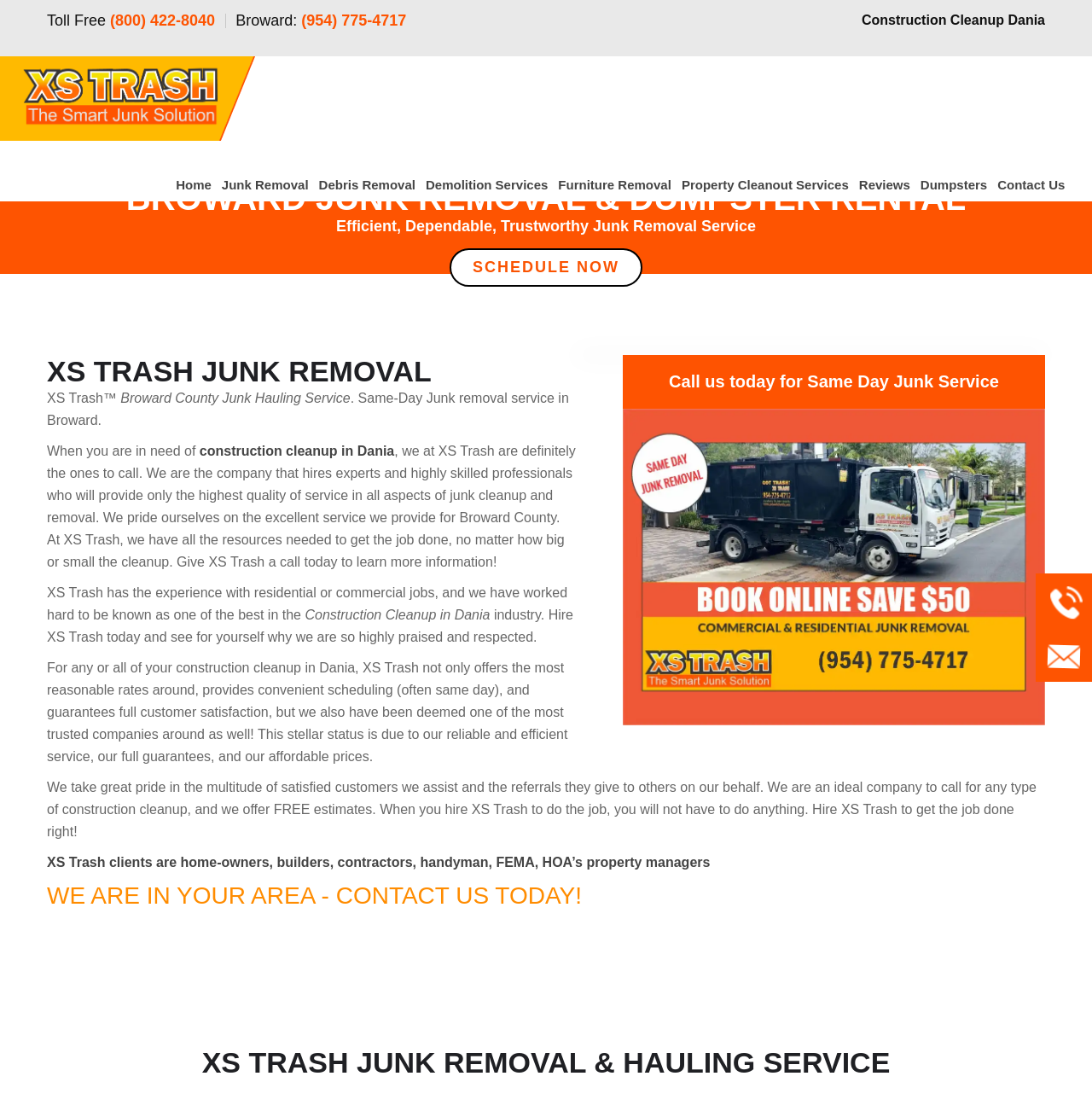Analyze the image and give a detailed response to the question:
What services does XS Trash offer?

I found the services offered by XS Trash by looking at the navigation menu, which lists various services such as 'Junk Removal', 'Debris Removal', 'Demolition Services', 'Furniture Removal', 'Property Cleanout Services', and more.